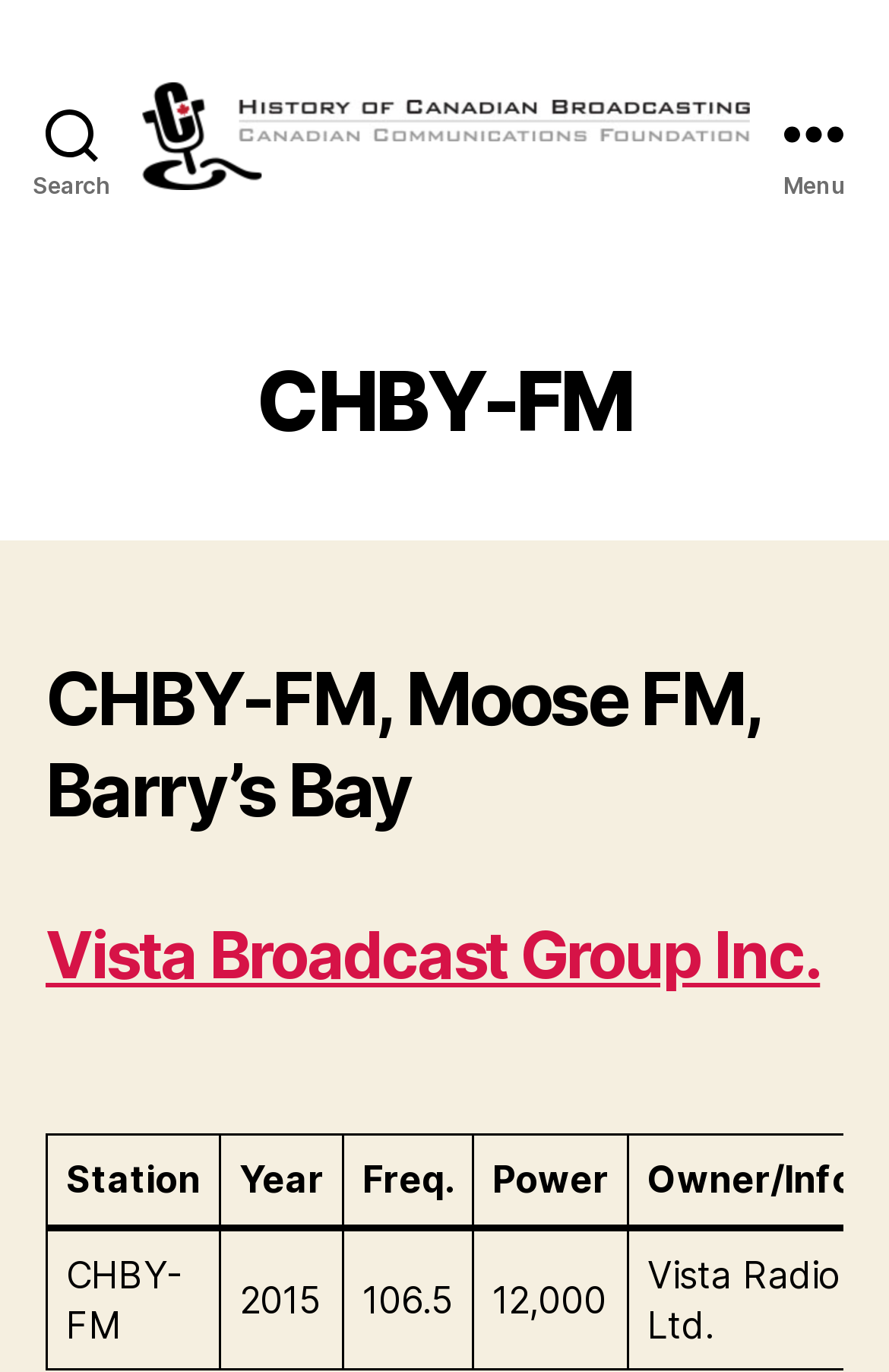Provide a one-word or short-phrase response to the question:
Who is the owner of CHBY-FM?

Vista Radio Ltd.